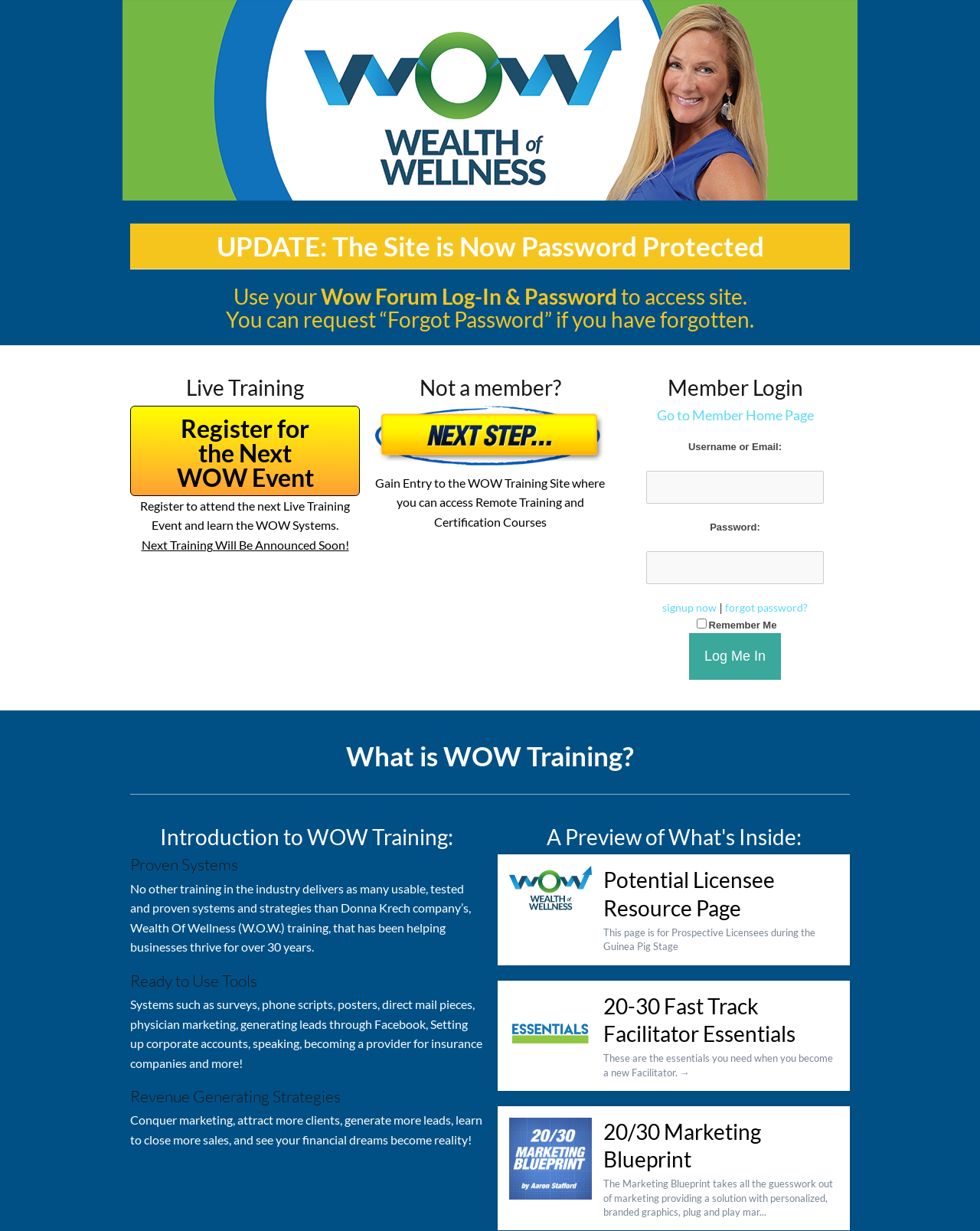Determine the bounding box coordinates for the UI element with the following description: "signup now". The coordinates should be four float numbers between 0 and 1, represented as [left, top, right, bottom].

[0.676, 0.488, 0.731, 0.499]